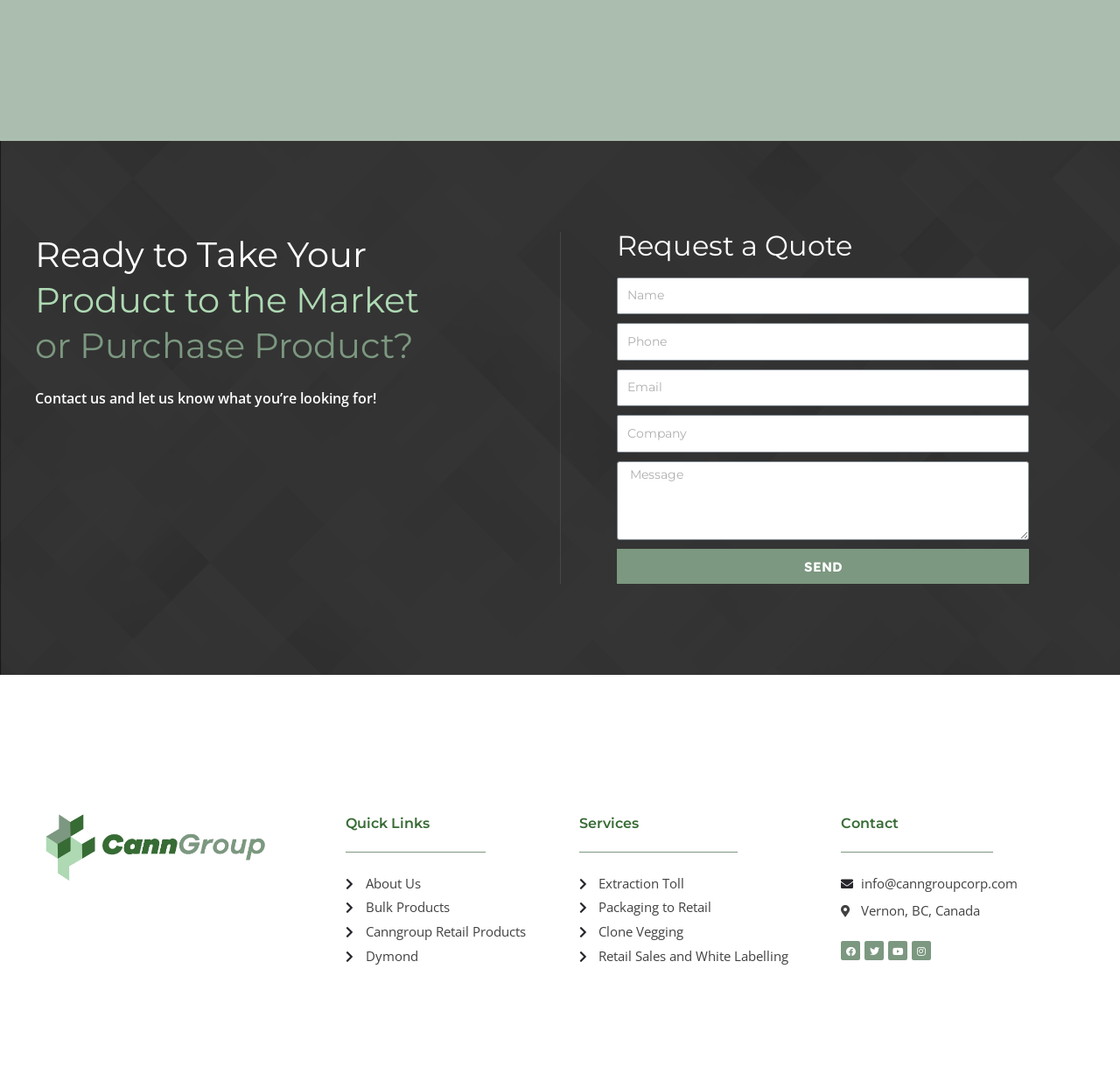What is the call to action on the top left side?
Based on the screenshot, give a detailed explanation to answer the question.

The top left side of the webpage has a heading that says 'Ready to Take Your Product to the Market or Purchase Product?' followed by a static text that says 'Contact us and let us know what you’re looking for!'. This suggests that the call to action is to contact Canngroup to inquire about their products or services.